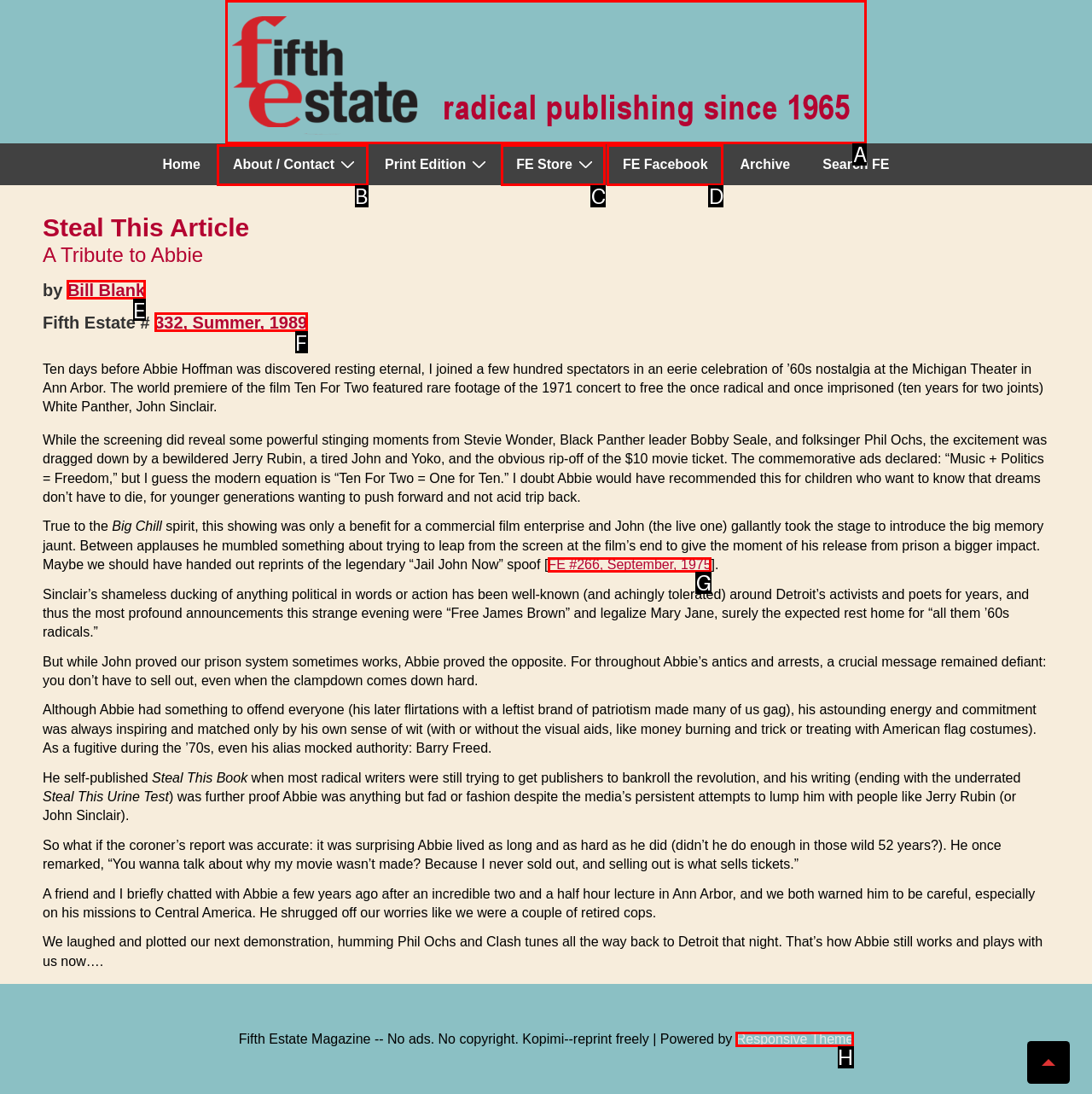Match the element description to one of the options: Wix.com
Respond with the corresponding option's letter.

None